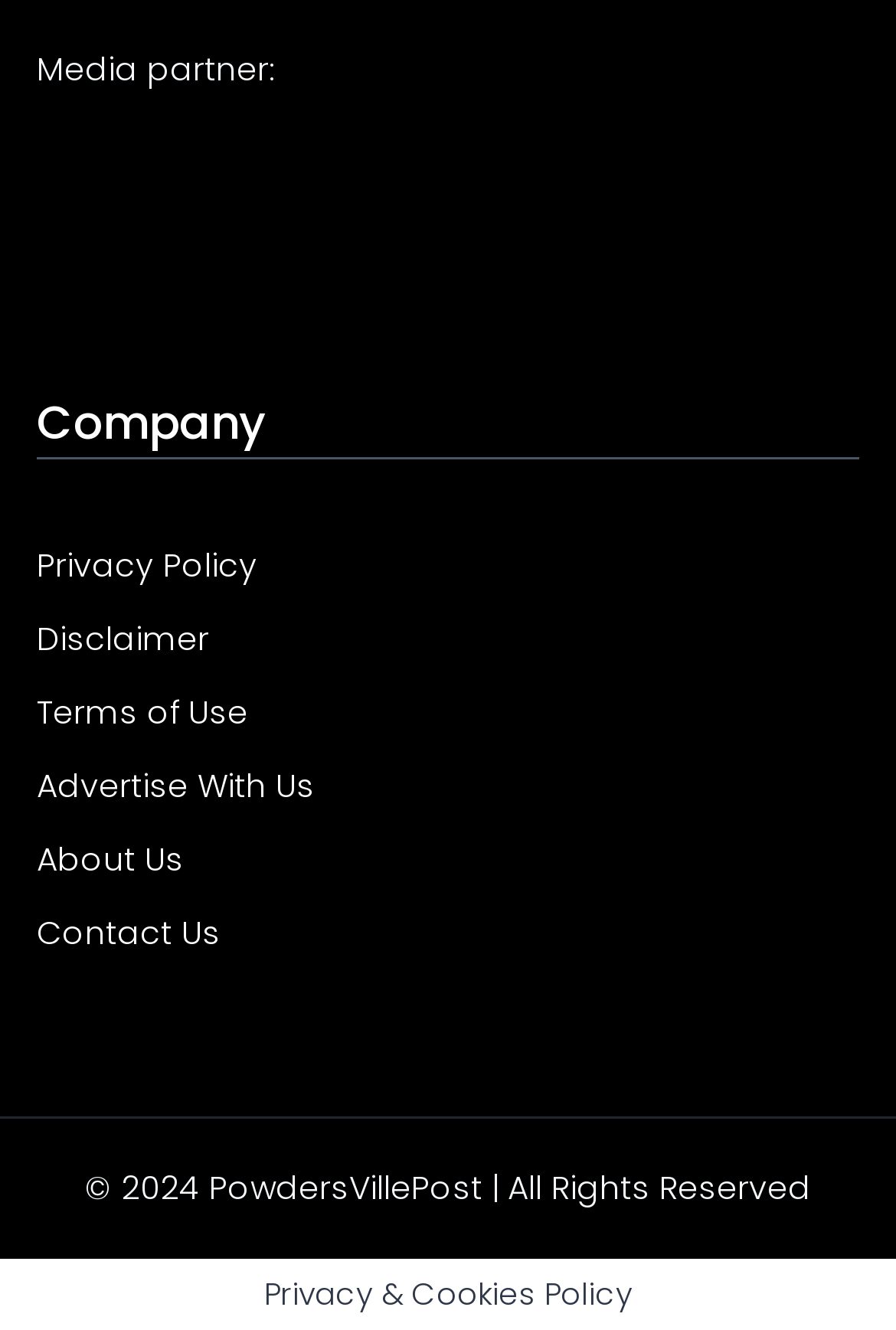Please determine the bounding box coordinates, formatted as (top-left x, top-left y, bottom-right x, bottom-right y), with all values as floating point numbers between 0 and 1. Identify the bounding box of the region described as: Disclaimer

[0.041, 0.464, 0.233, 0.498]